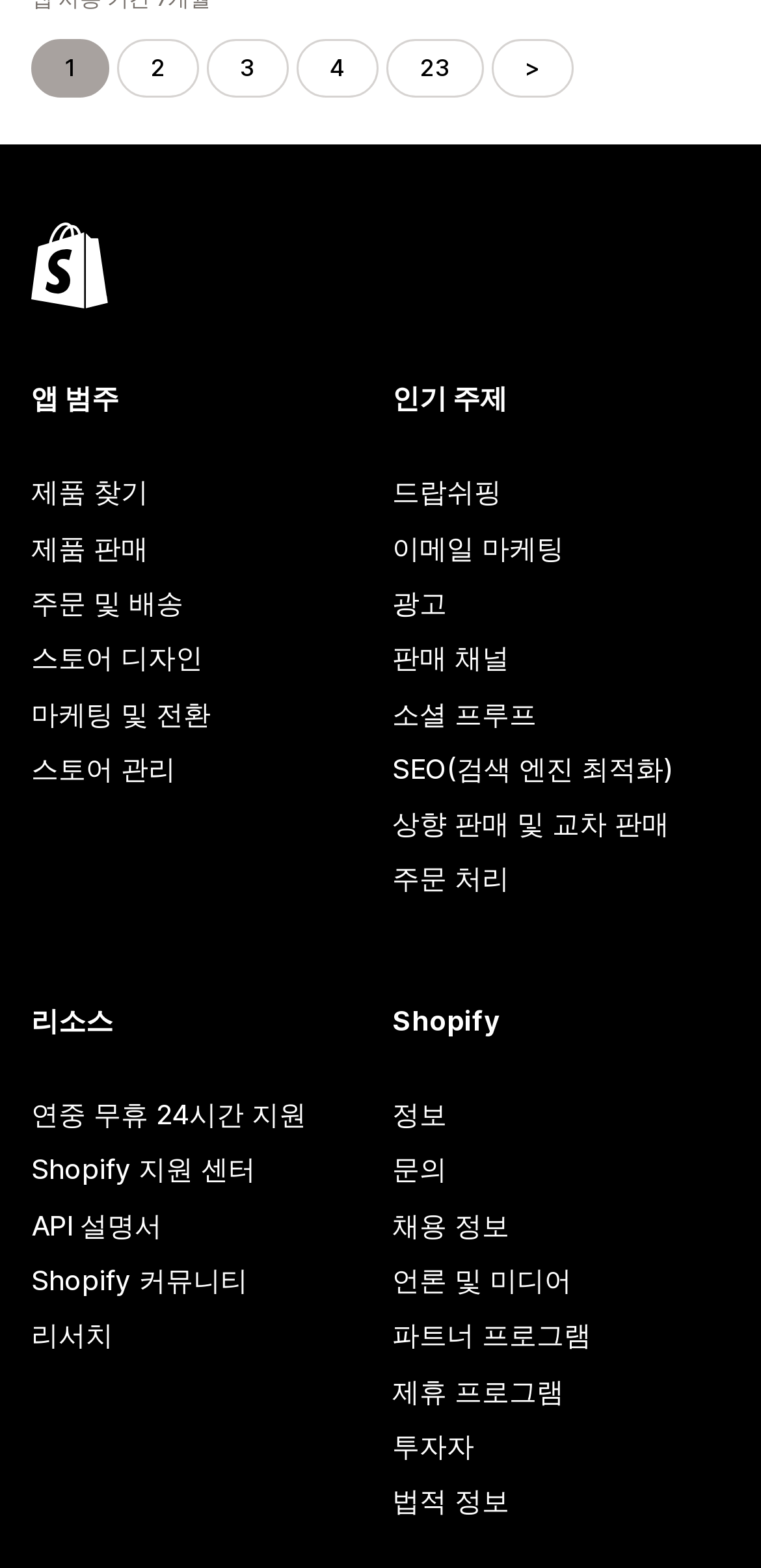Locate the bounding box coordinates of the element's region that should be clicked to carry out the following instruction: "go to page 2". The coordinates need to be four float numbers between 0 and 1, i.e., [left, top, right, bottom].

[0.154, 0.025, 0.262, 0.062]